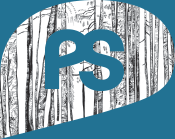What is the font style of the letters 'PS'?
Look at the screenshot and provide an in-depth answer.

The caption describes the letters 'PS' as being in a bold, modern font, indicating that the font style is a combination of boldness and modernity.